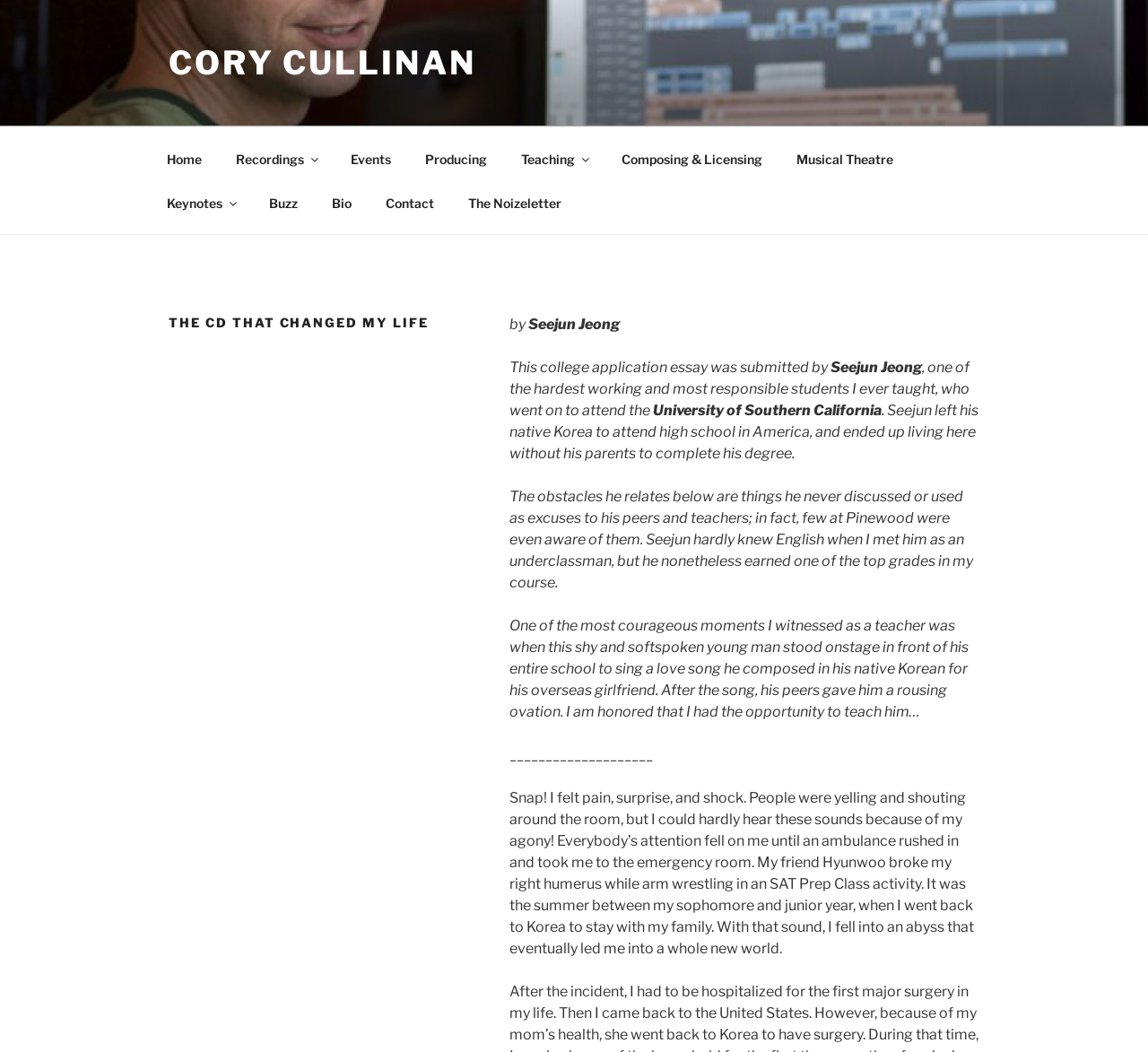What is the language in which the author composed a love song?
Refer to the image and give a detailed answer to the query.

The language in which the author composed a love song is mentioned in the text as 'his native Korean', which is the language he used to sing a love song he composed for his overseas girlfriend.